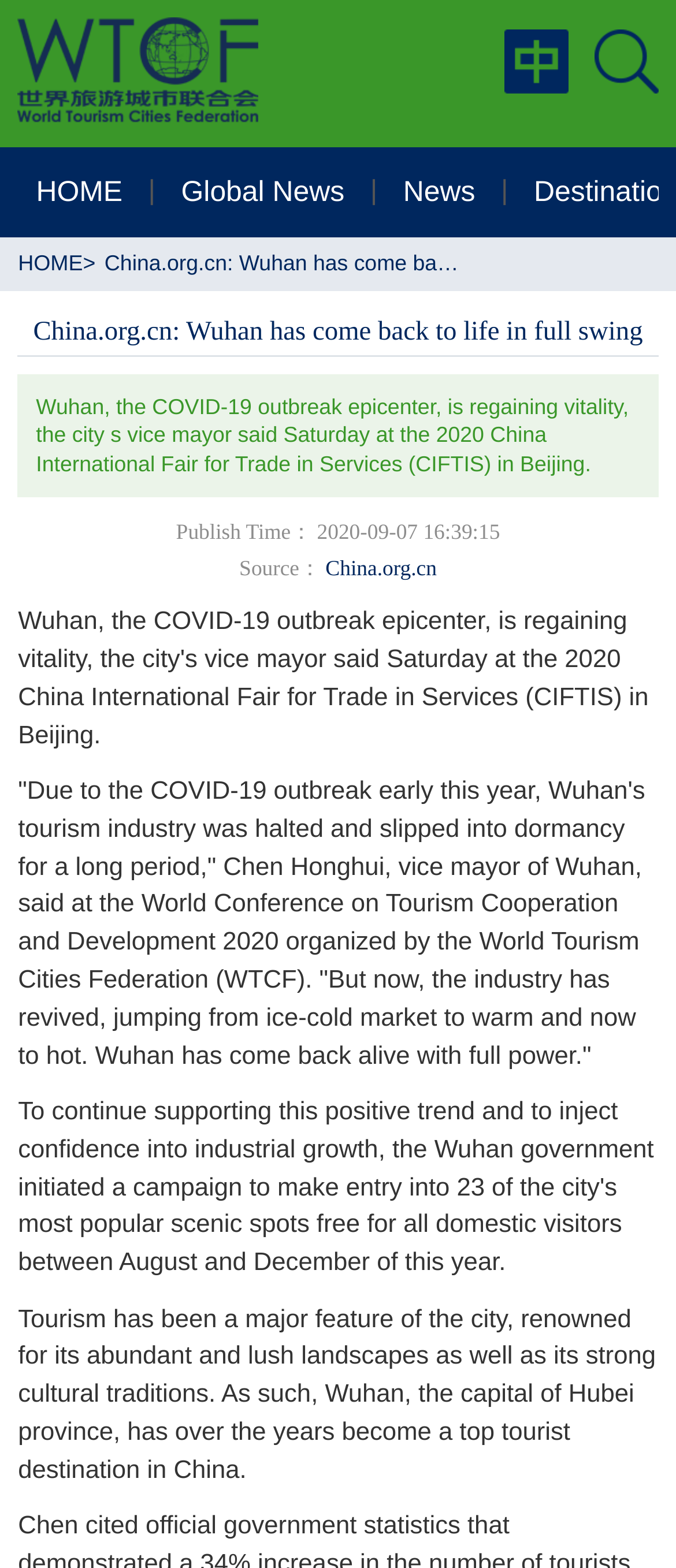Show the bounding box coordinates for the HTML element as described: "News".

[0.596, 0.114, 0.703, 0.132]